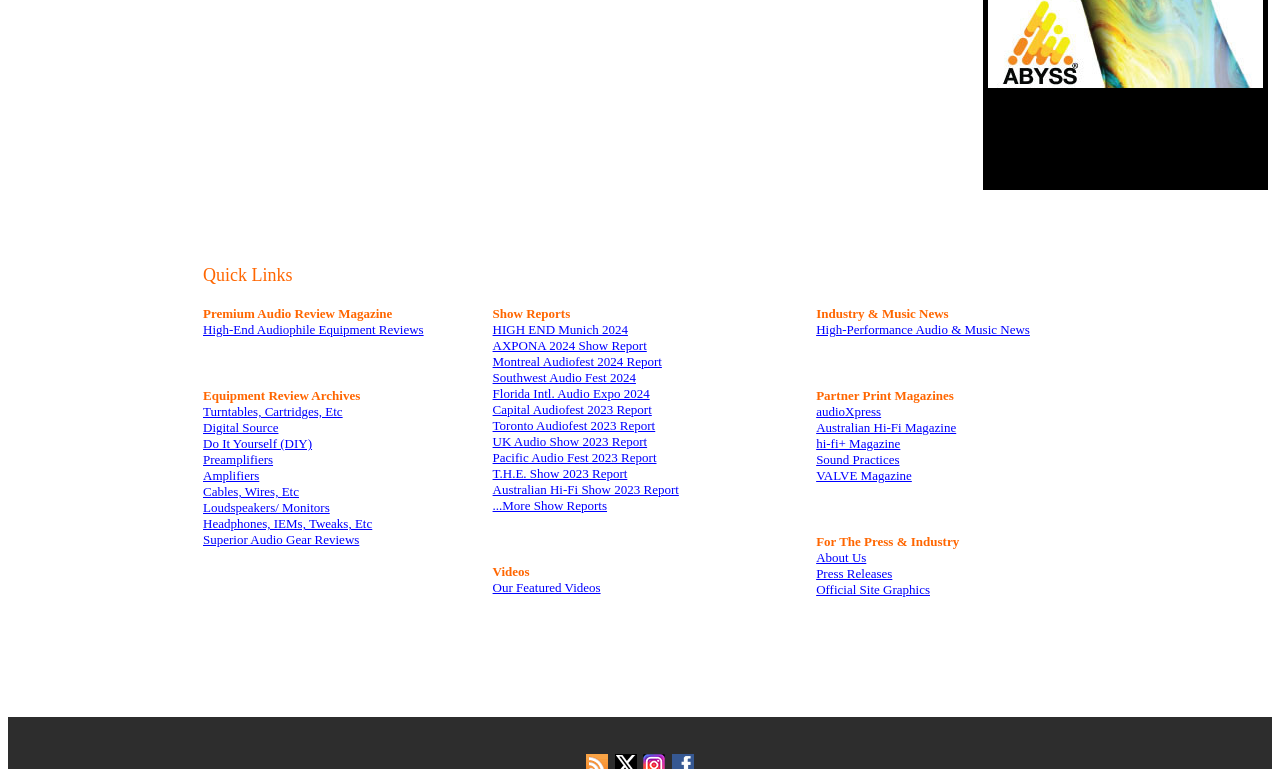Provide a brief response using a word or short phrase to this question:
How many columns are in the main table?

3